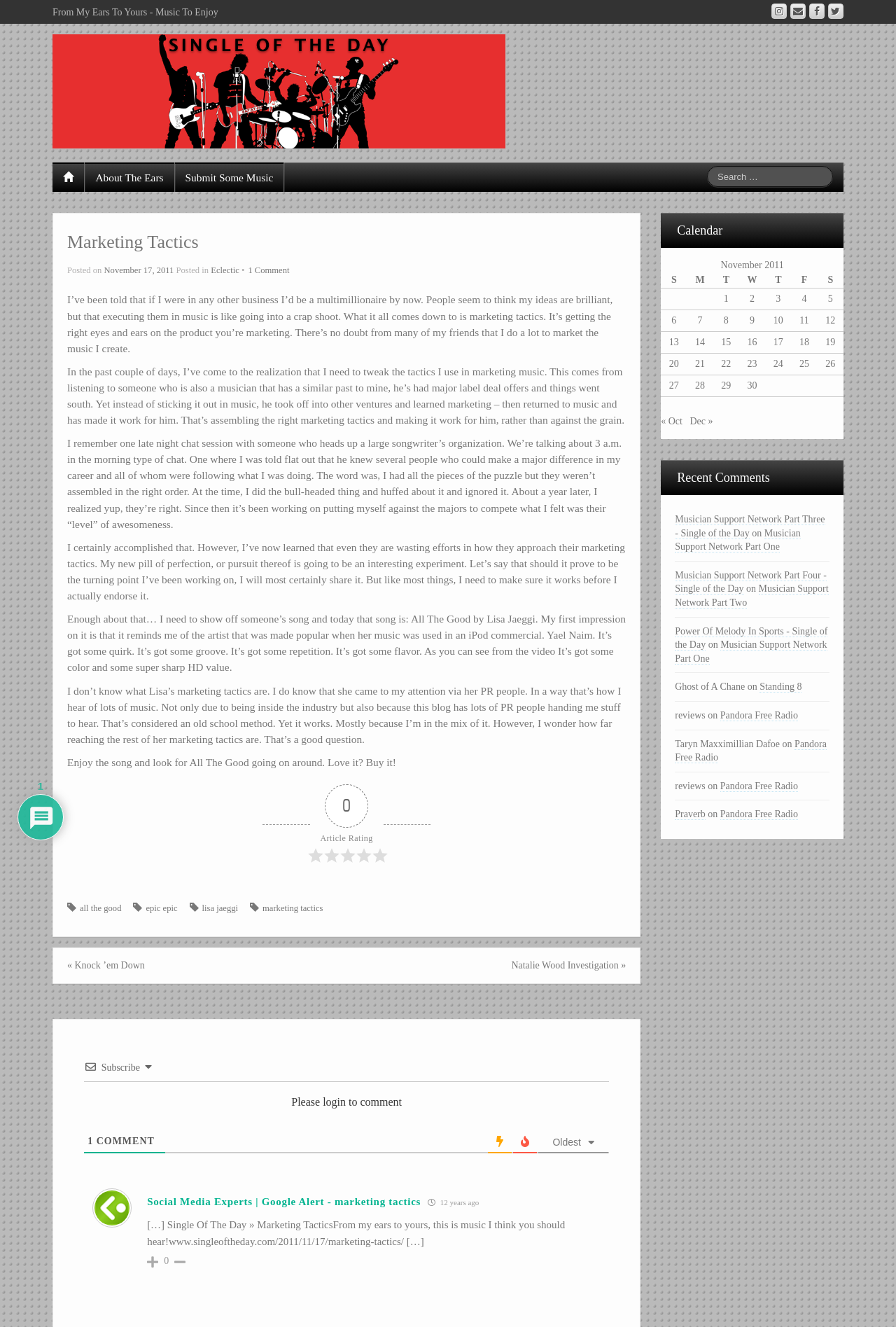Find the bounding box coordinates of the element I should click to carry out the following instruction: "Search for music".

[0.789, 0.125, 0.93, 0.141]